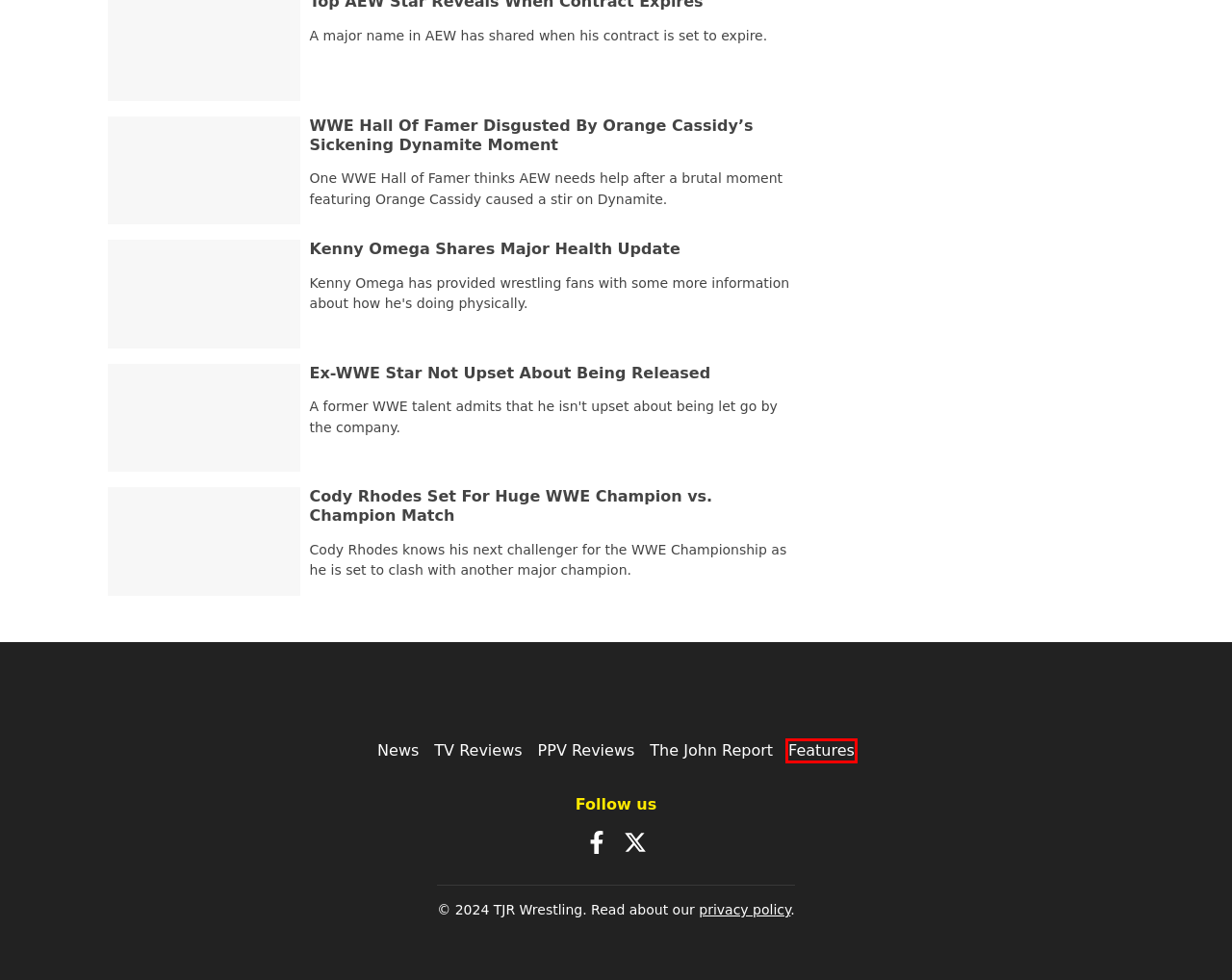Observe the provided screenshot of a webpage that has a red rectangle bounding box. Determine the webpage description that best matches the new webpage after clicking the element inside the red bounding box. Here are the candidates:
A. Britt Baker Training With WWE Hall Of Famer – TJR Wrestling
B. Privacy Policy – TJR Wrestling
C. WWE Hall Of Famer Disgusted By Orange Cassidy's Sickening Dynamite Moment – TJR Wrestling
D. TJR Wrestling – Wrestling PPV Reviews, TV reviews and News
E. Ex-WWE Star Not Upset About Being Released – TJR Wrestling
F. Cody Rhodes Set For Huge WWE Champion vs. Champion Match – TJR Wrestling
G. Lyle Kilbane, author at TJR Wrestling
H. Features – TJR Wrestling

H